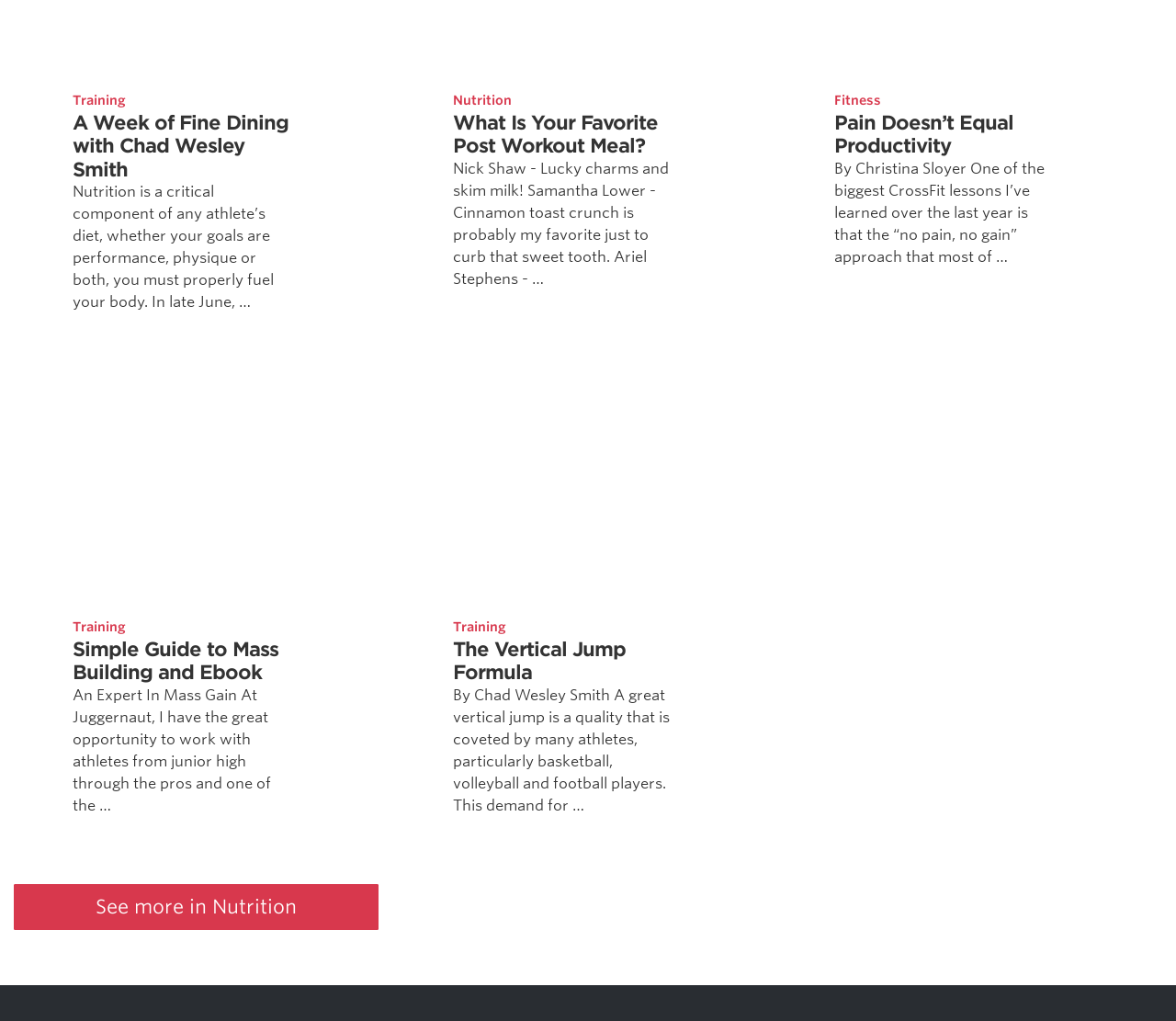Determine the bounding box coordinates of the region to click in order to accomplish the following instruction: "Click on the 'Simple Guide to Mass Building and Ebook' link". Provide the coordinates as four float numbers between 0 and 1, specifically [left, top, right, bottom].

[0.012, 0.168, 0.312, 0.422]